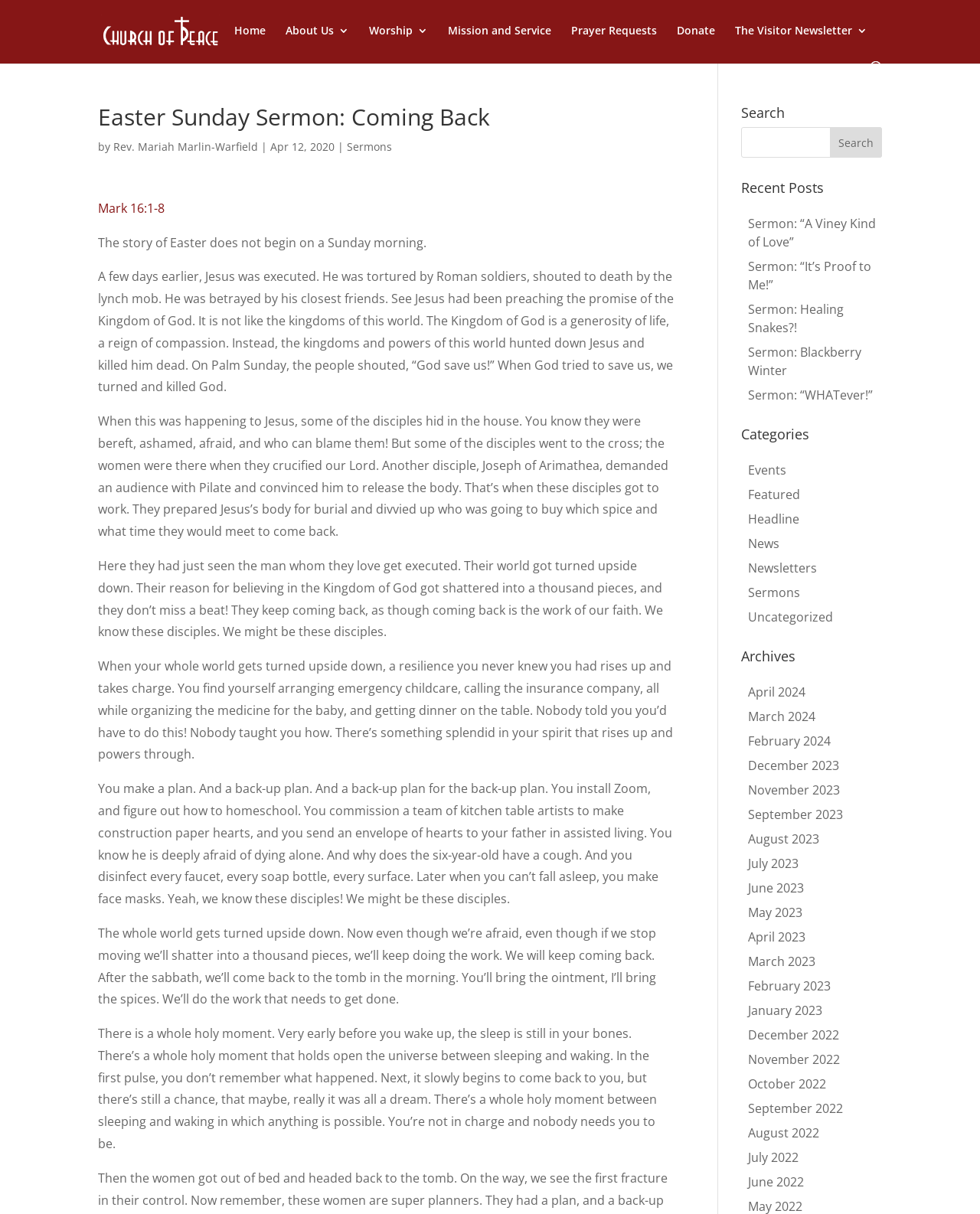Who preached the Easter Sunday sermon?
Please answer the question as detailed as possible based on the image.

The answer can be found in the text 'by Rev. Mariah Marlin-Warfield' which is located below the heading 'Easter Sunday Sermon: Coming Back'.